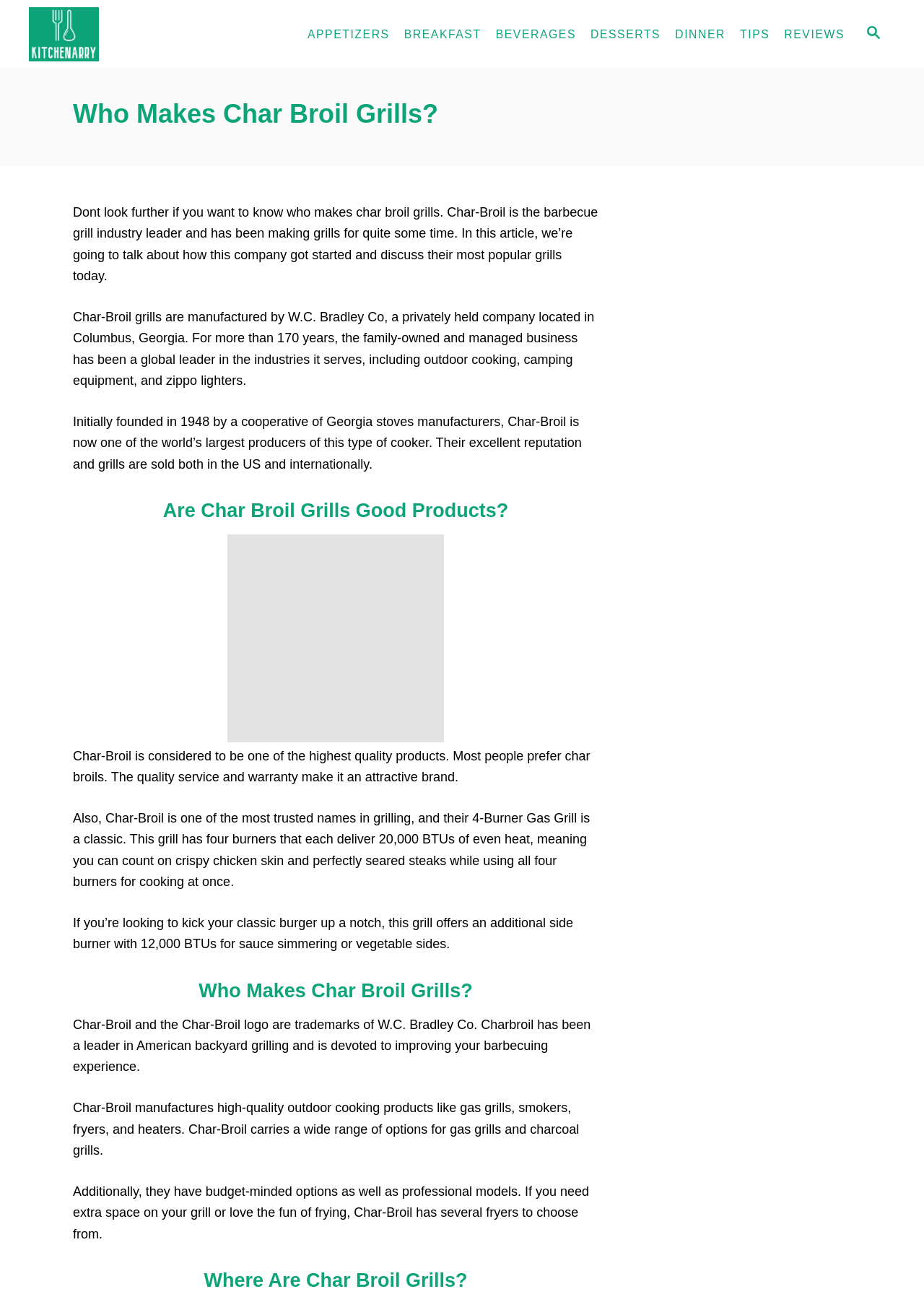Highlight the bounding box coordinates of the region I should click on to meet the following instruction: "Click the SEARCH button".

[0.922, 0.013, 0.969, 0.04]